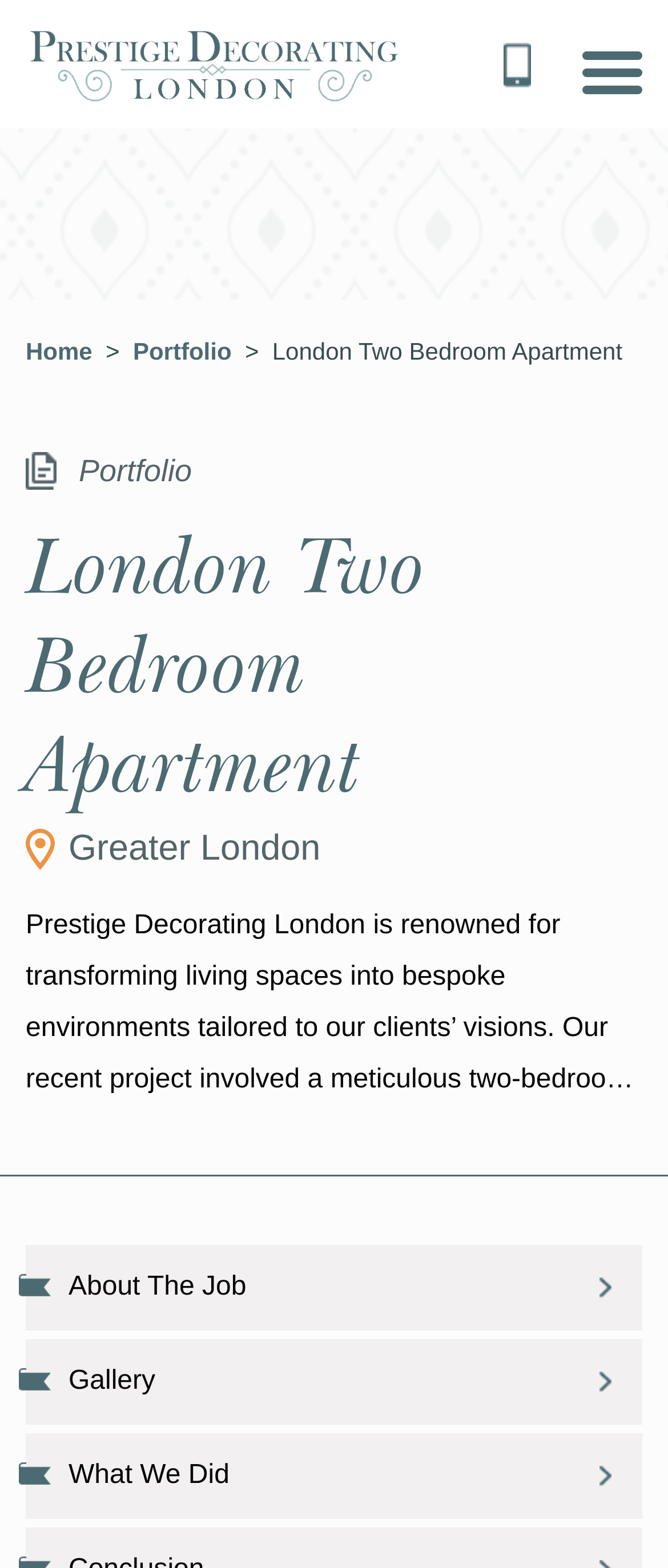How many bedrooms does the apartment have?
Give a detailed response to the question by analyzing the screenshot.

I found the number of bedrooms by reading the heading 'London Two Bedroom Apartment', which clearly states that the apartment has two bedrooms.